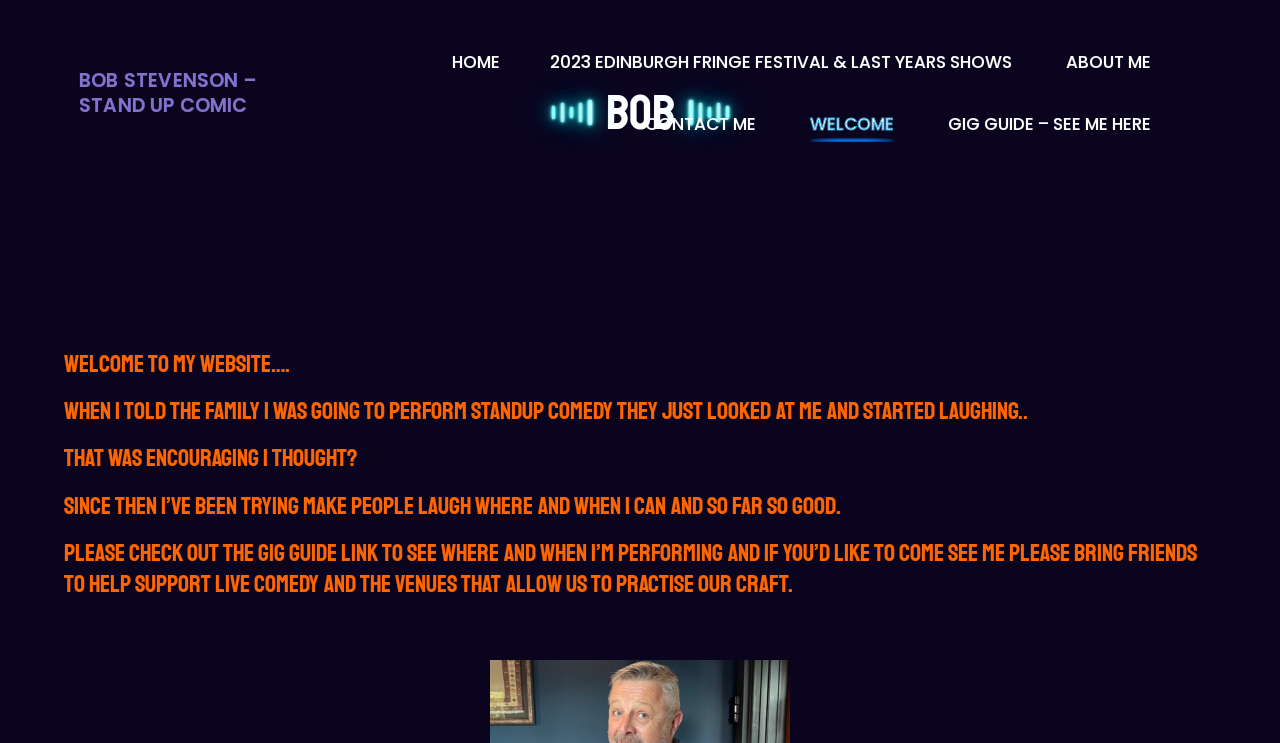Determine the bounding box coordinates of the section I need to click to execute the following instruction: "Read the welcome message". Provide the coordinates as four float numbers between 0 and 1, i.e., [left, top, right, bottom].

[0.05, 0.47, 0.95, 0.512]